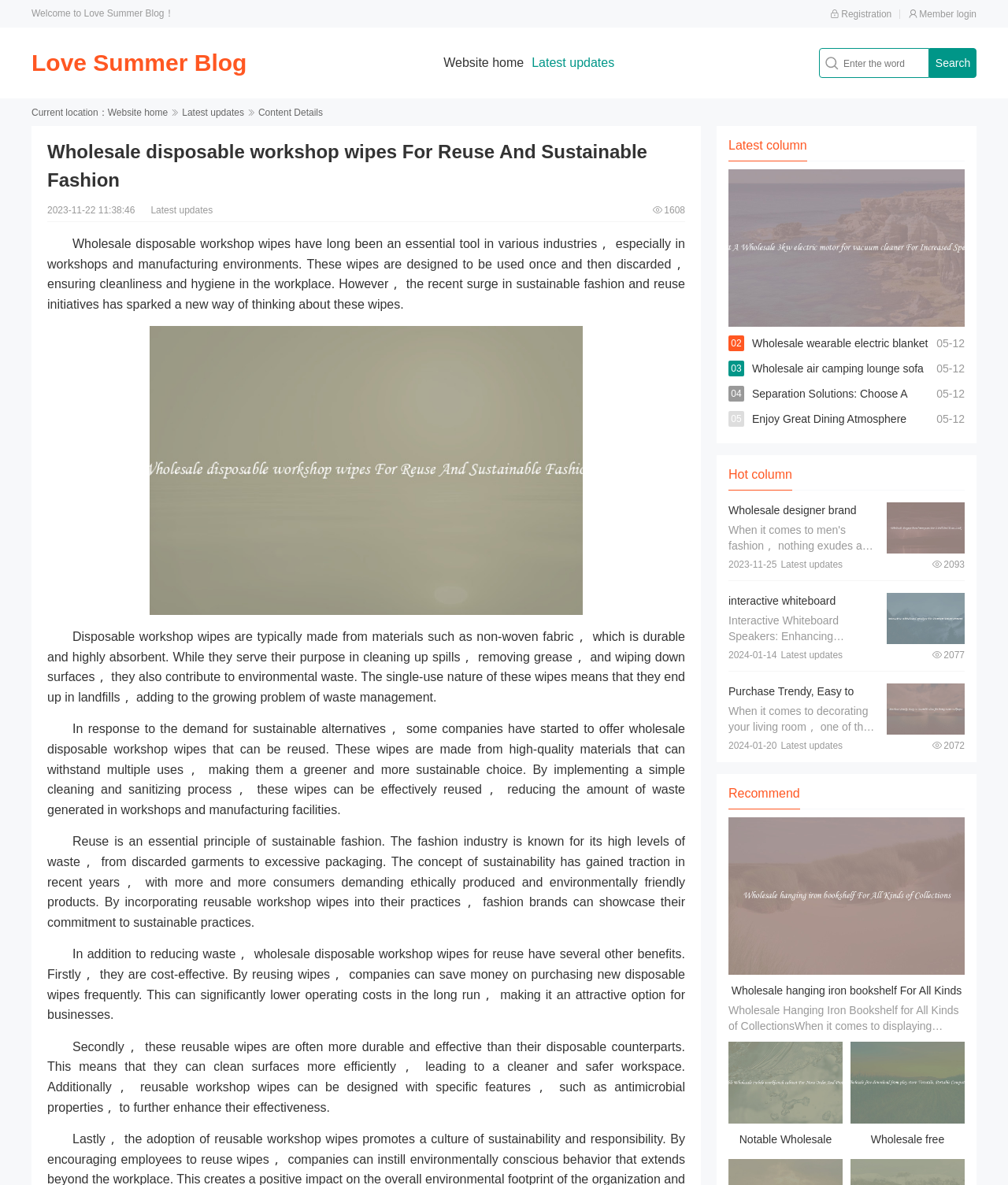Please answer the following question using a single word or phrase: 
What is the category of the latest article?

Wholesale disposable workshop wipes